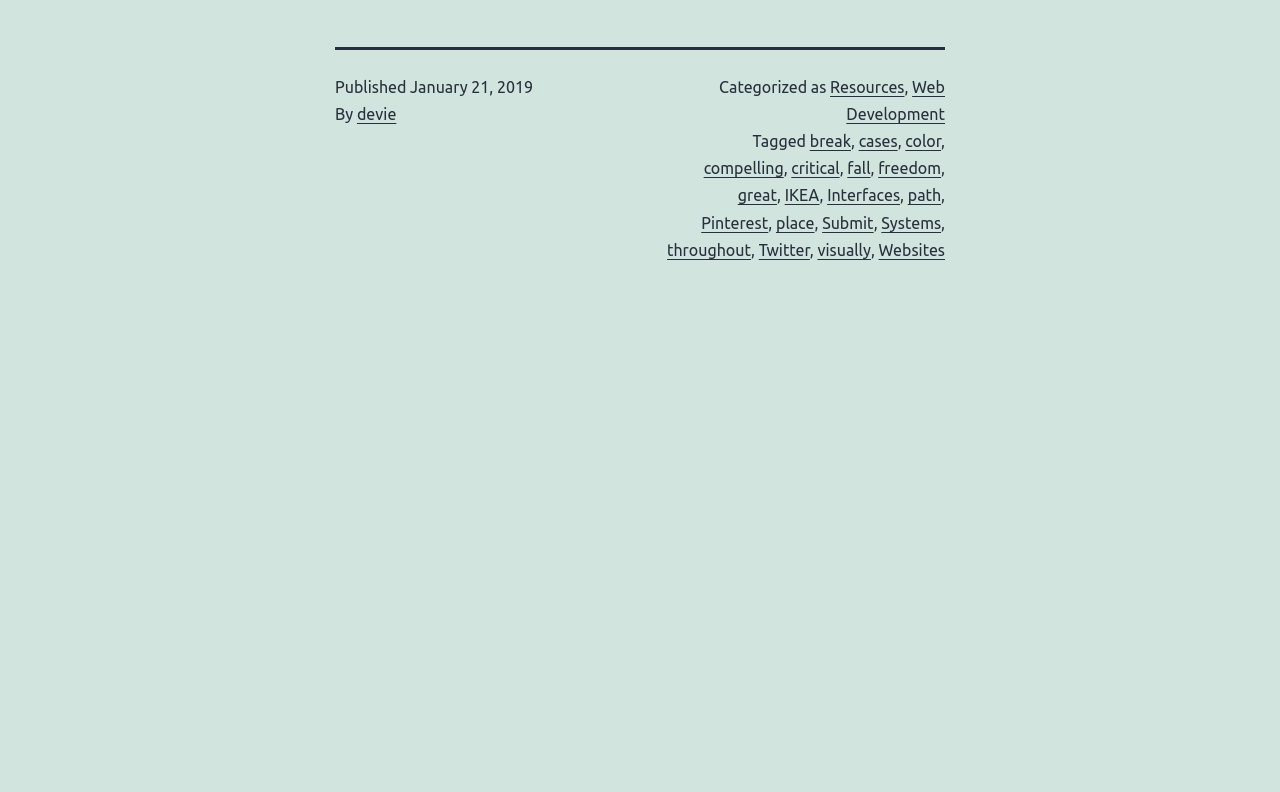Pinpoint the bounding box coordinates of the element to be clicked to execute the instruction: "Click the 'Learn' link".

None